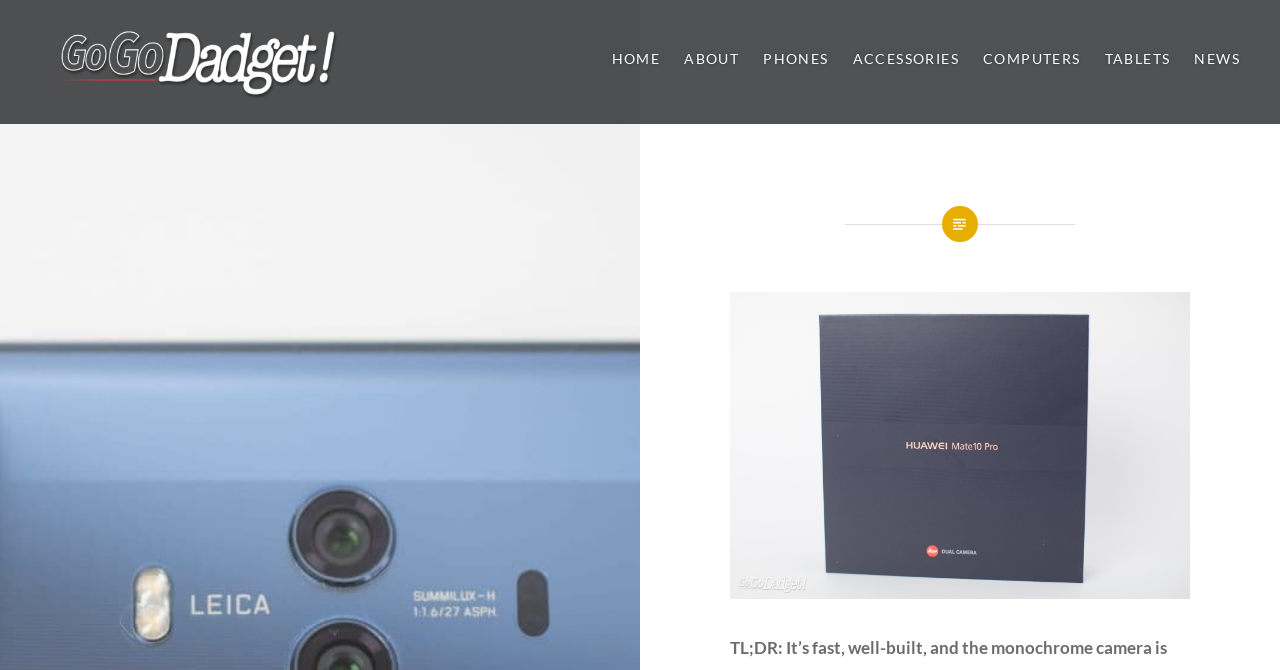Identify the bounding box coordinates for the UI element mentioned here: "GoGoDadget". Provide the coordinates as four float values between 0 and 1, i.e., [left, top, right, bottom].

[0.031, 0.158, 0.178, 0.219]